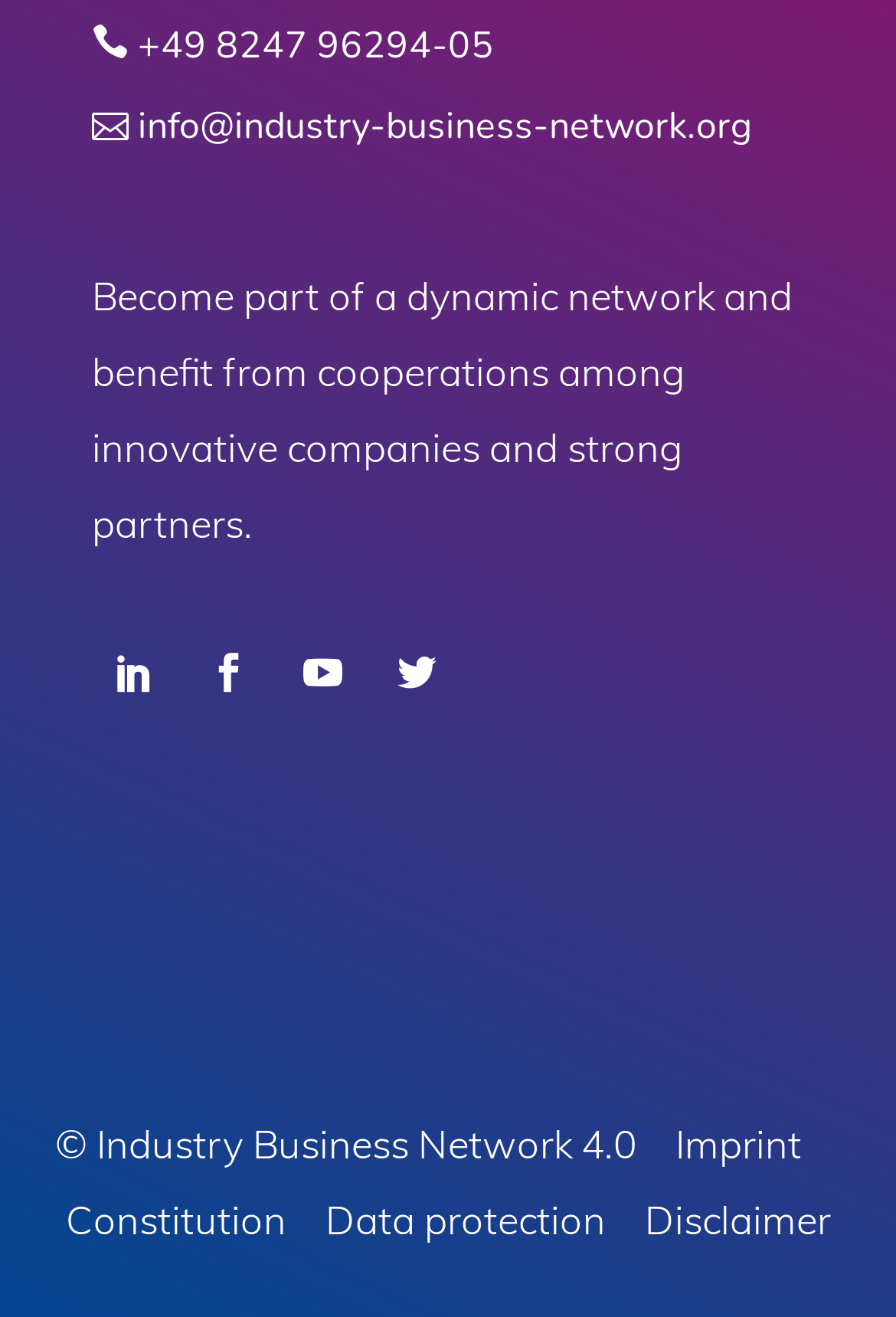Identify the bounding box for the given UI element using the description provided. Coordinates should be in the format (top-left x, top-left y, bottom-right x, bottom-right y) and must be between 0 and 1. Here is the description: © Industry Business Network 4.0

[0.062, 0.851, 0.71, 0.887]